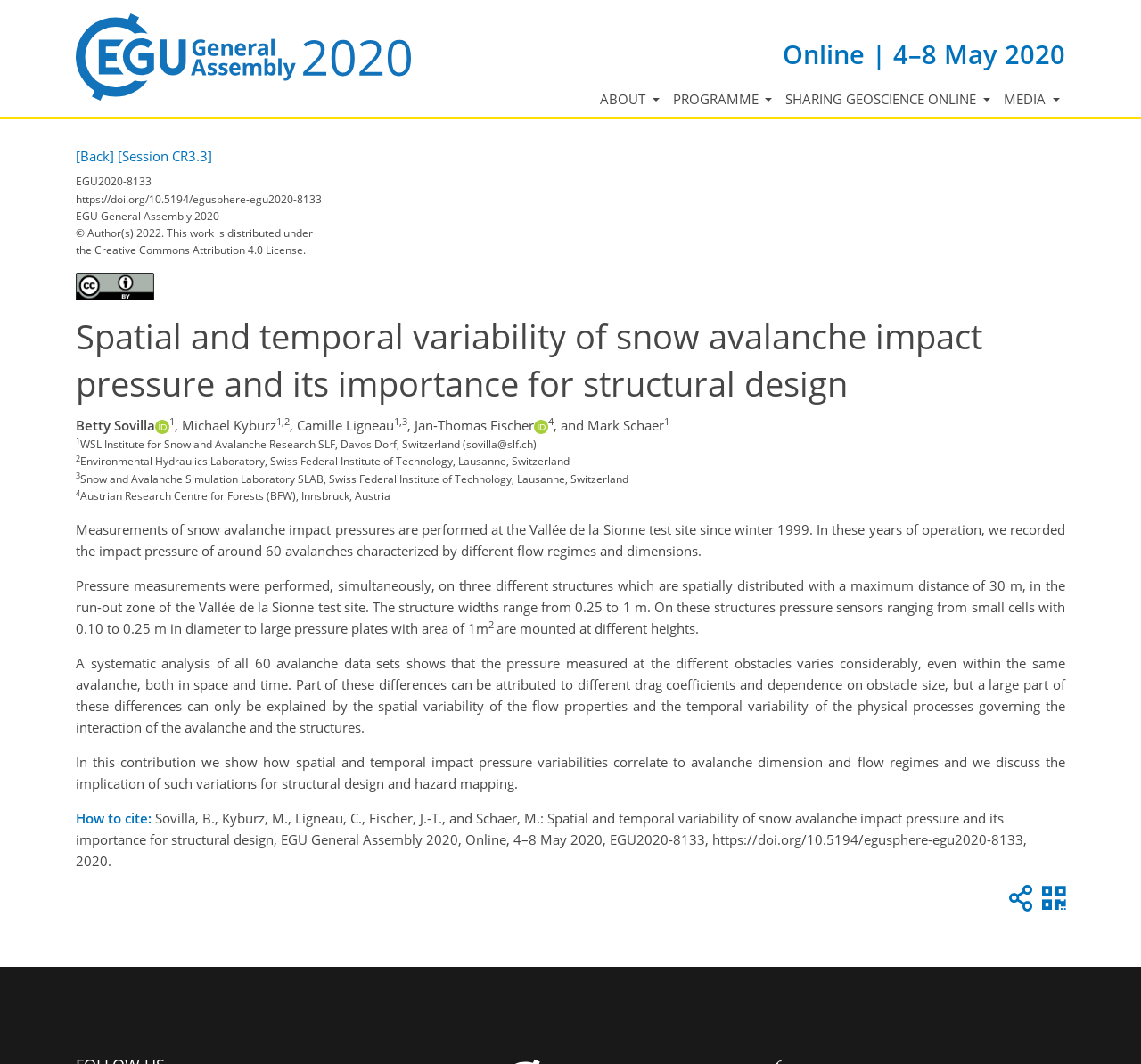Please specify the bounding box coordinates of the clickable region necessary for completing the following instruction: "Check the Creative Commons Attribution 4.0 License". The coordinates must consist of four float numbers between 0 and 1, i.e., [left, top, right, bottom].

[0.066, 0.256, 0.135, 0.282]